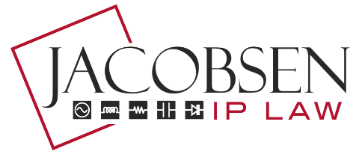Answer the question below using just one word or a short phrase: 
What is the style of the typography for 'JACOBSEN'?

bold, elegant